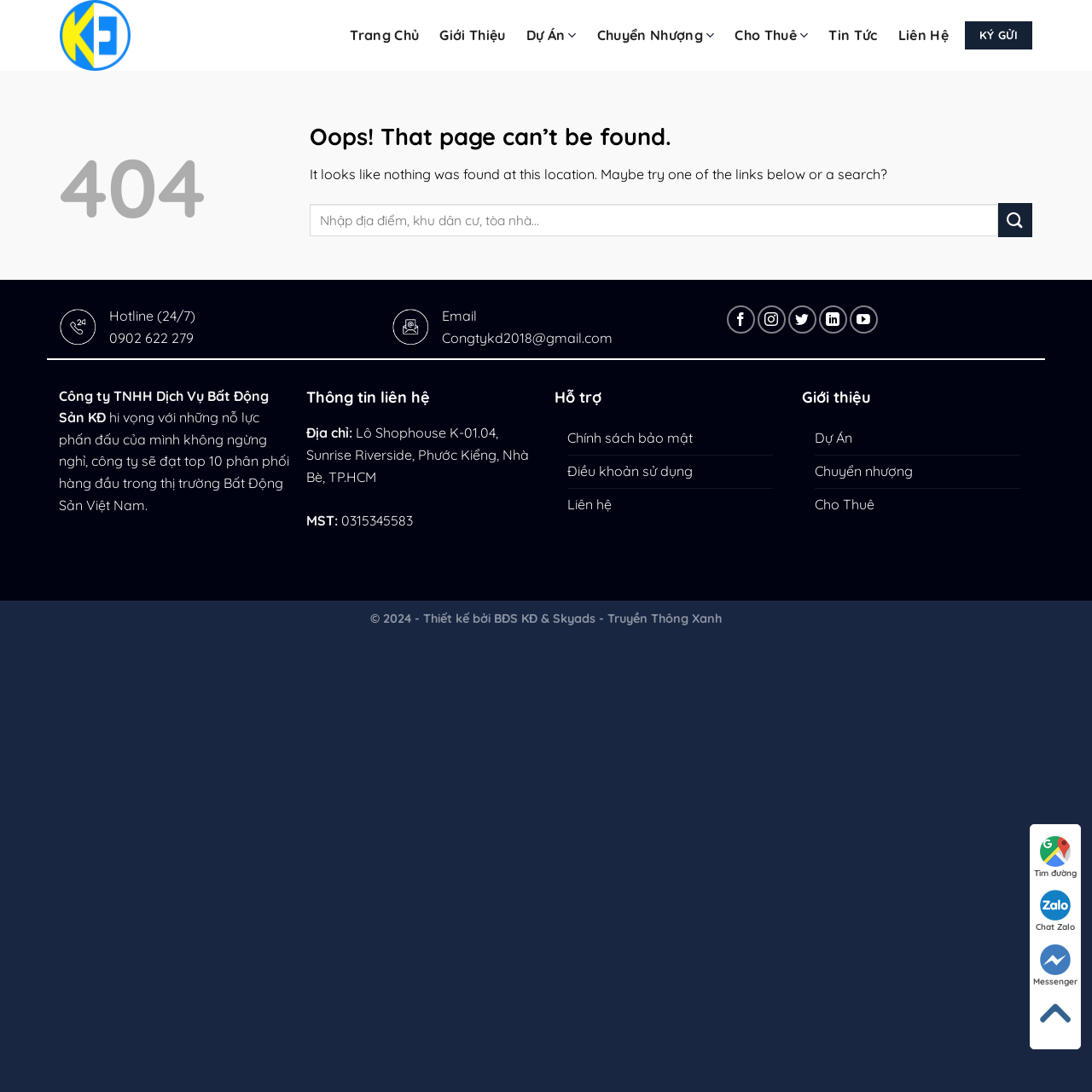Determine the webpage's heading and output its text content.

Oops! That page can’t be found.